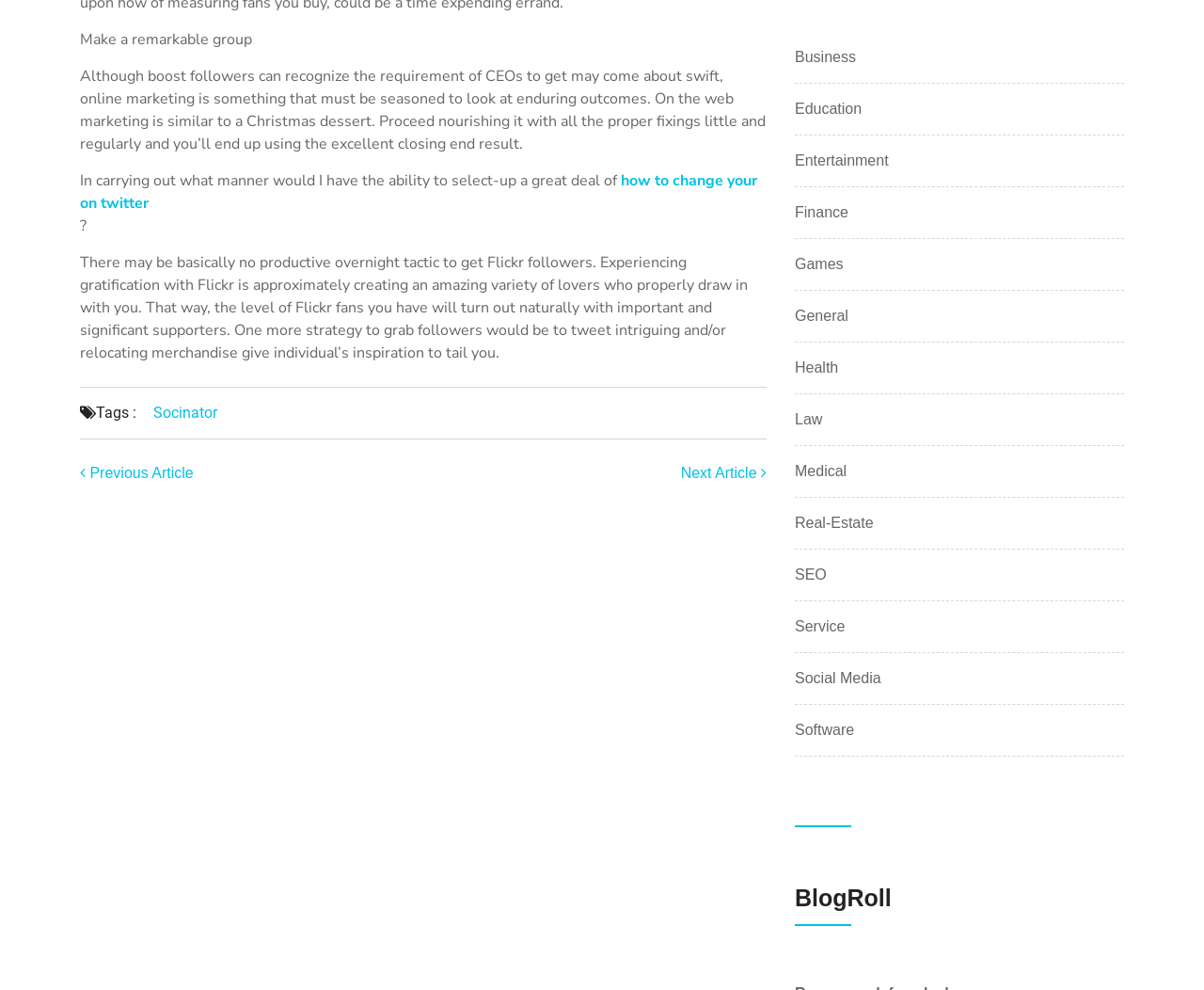Based on the image, provide a detailed response to the question:
What is the recommended way to tweet?

The article suggests that one way to grab followers is to tweet intriguing and/or moving merchandise, which gives individuals inspiration to tail the user, implying that the recommended way to tweet is to share interesting and inspiring content.